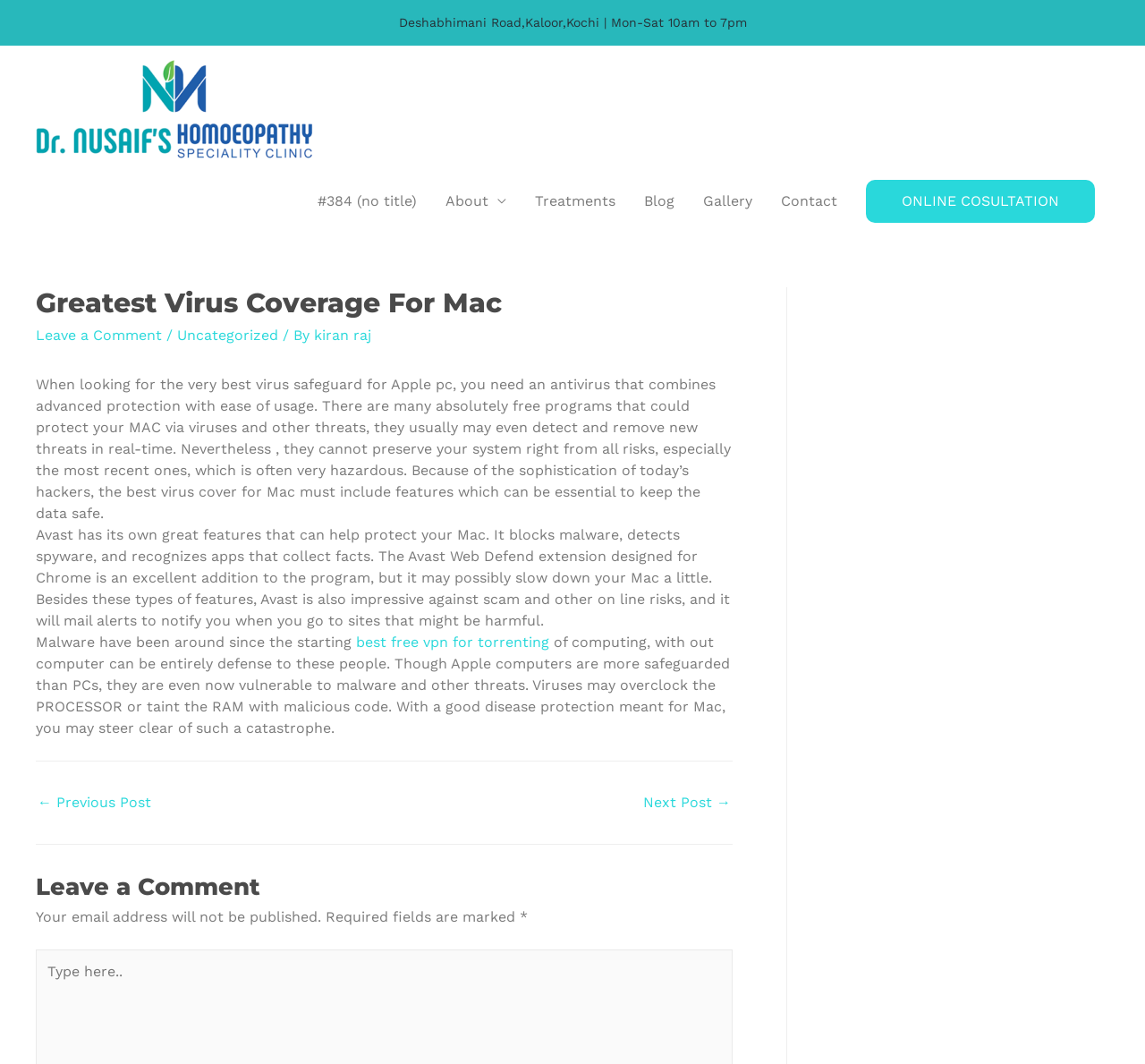Determine the bounding box coordinates of the region to click in order to accomplish the following instruction: "Read more about the latest articles". Provide the coordinates as four float numbers between 0 and 1, specifically [left, top, right, bottom].

None